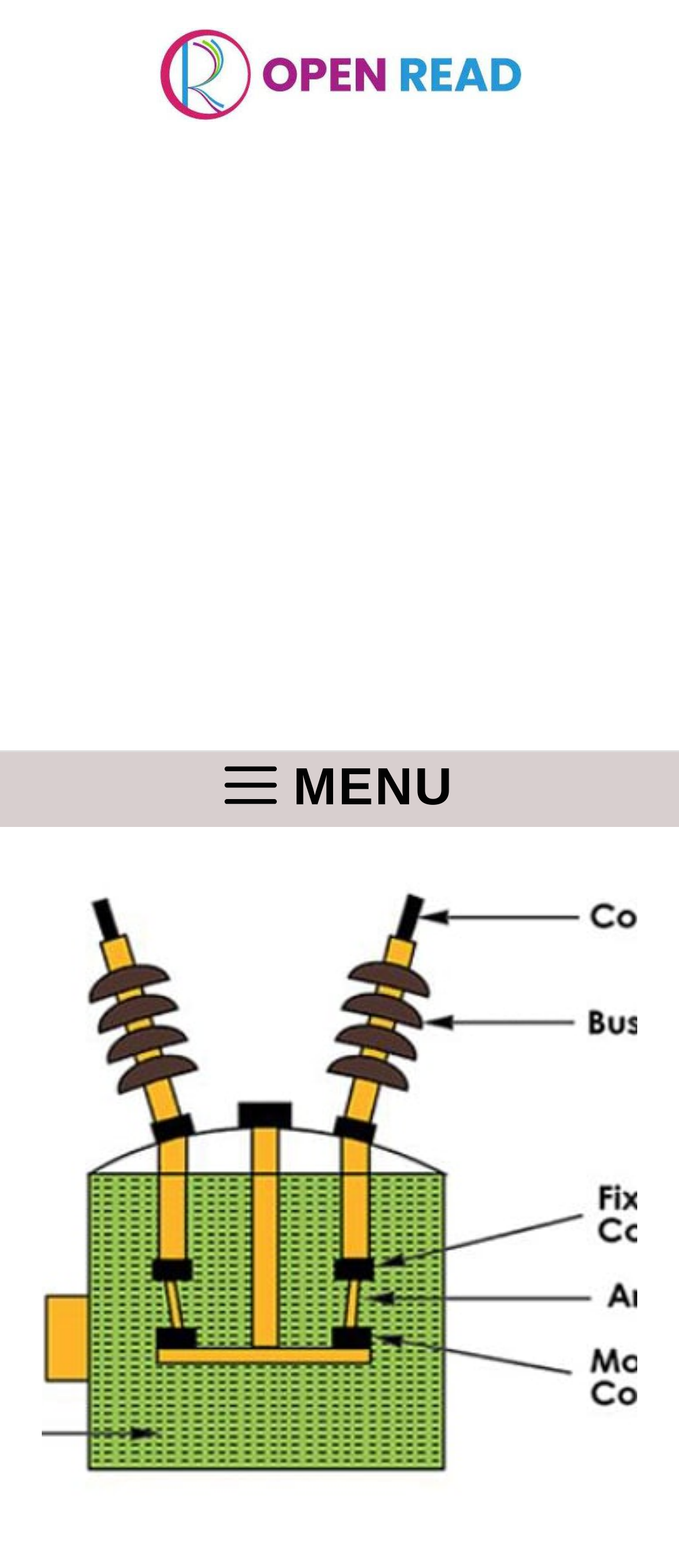Find the bounding box coordinates of the UI element according to this description: "Menu".

[0.026, 0.48, 0.974, 0.525]